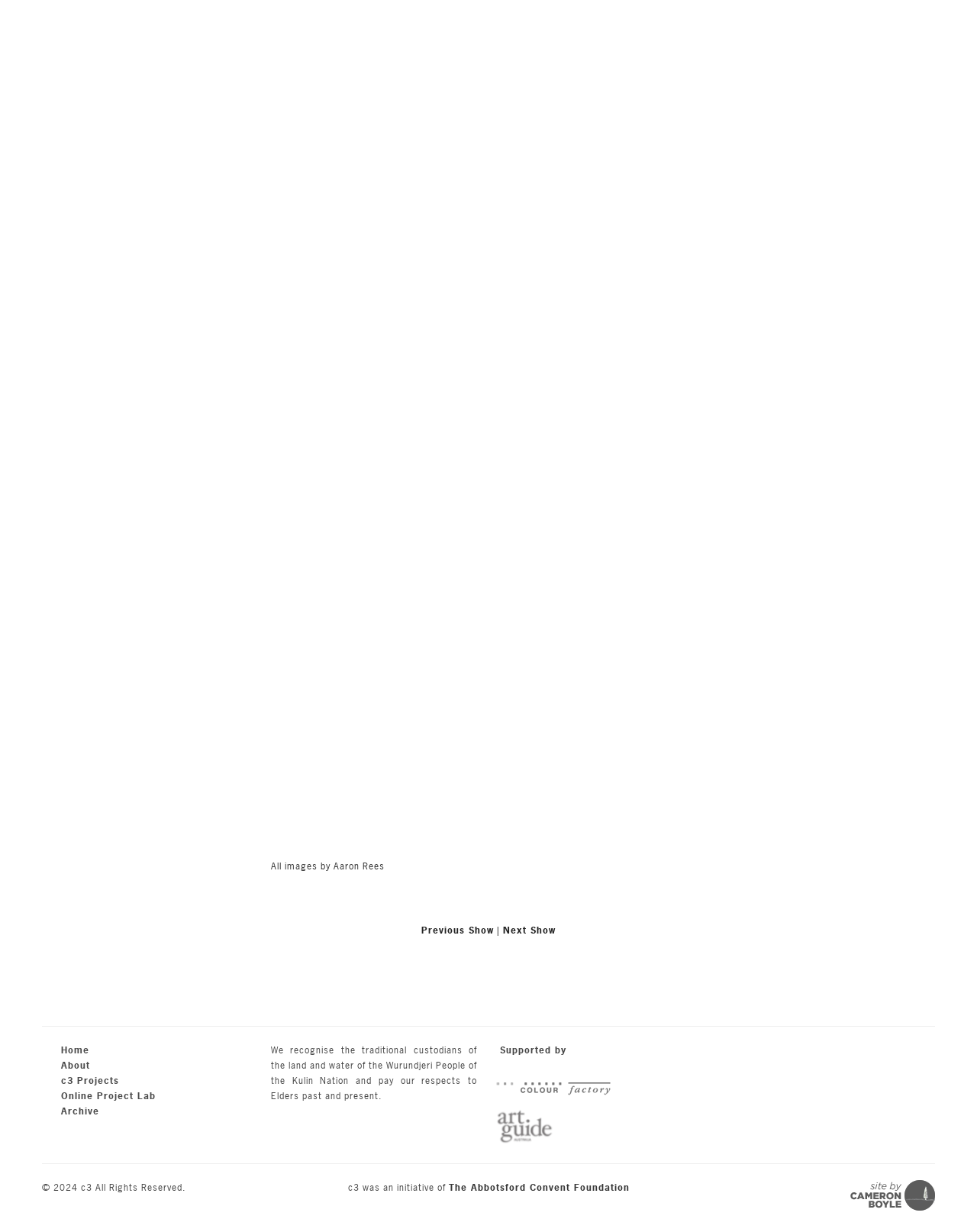What is the navigation option before 'Next Show'?
Provide a concise answer using a single word or phrase based on the image.

Previous Show